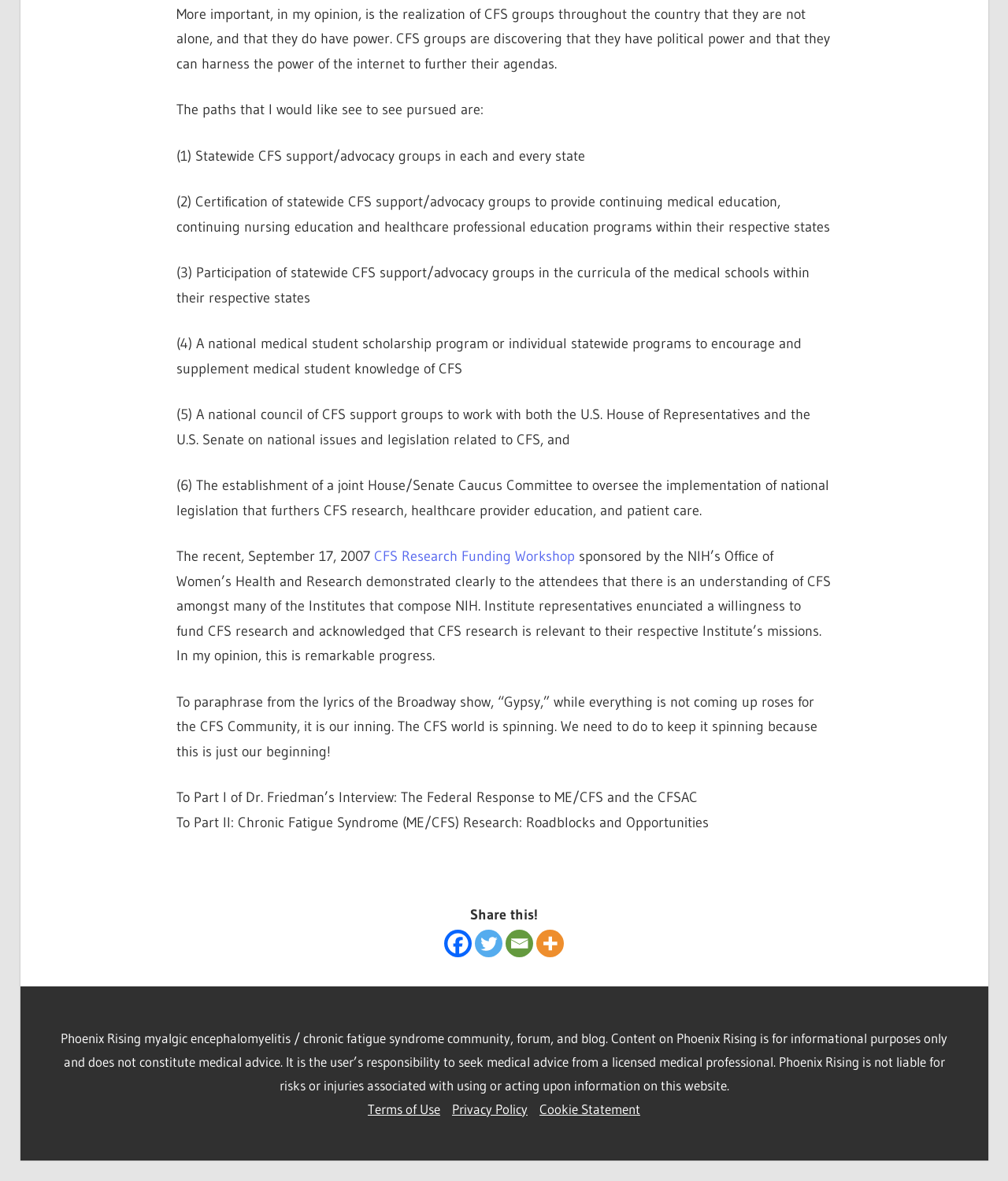Please identify the bounding box coordinates of the area that needs to be clicked to follow this instruction: "Share this on Facebook".

[0.441, 0.787, 0.468, 0.811]